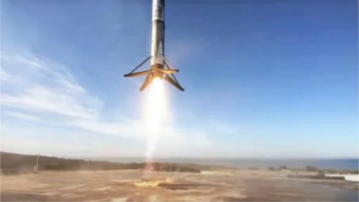Respond to the following query with just one word or a short phrase: 
Who is the inspiration for Indian startups in space technology?

SpaceX